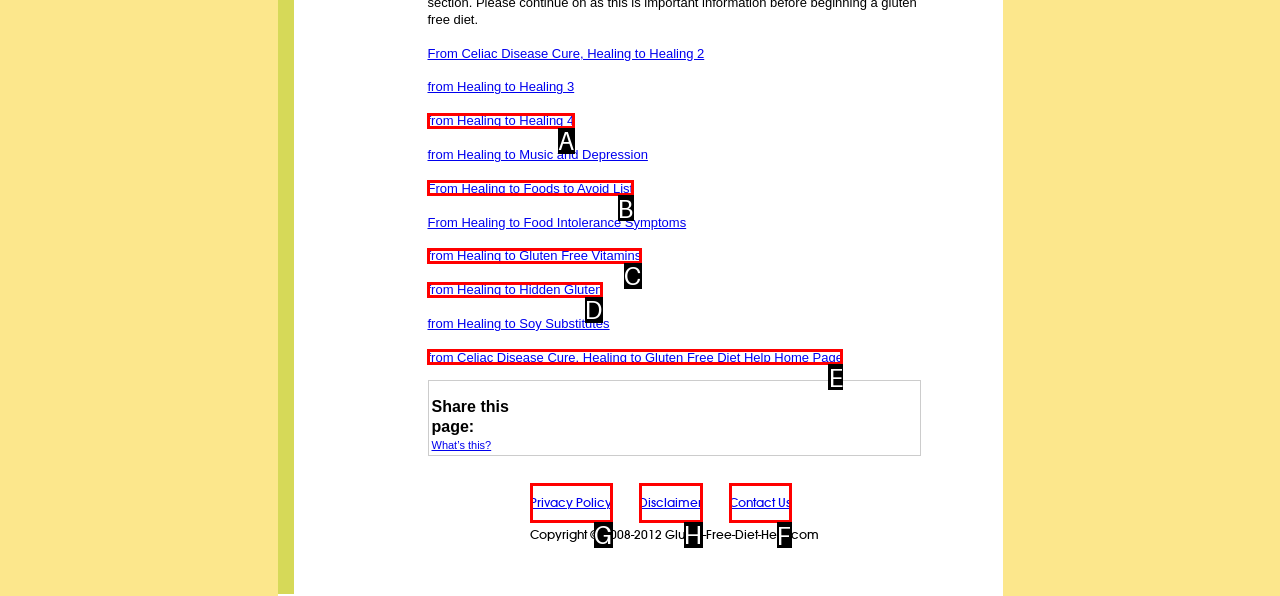Tell me the correct option to click for this task: Click on 'Contact Us'
Write down the option's letter from the given choices.

F